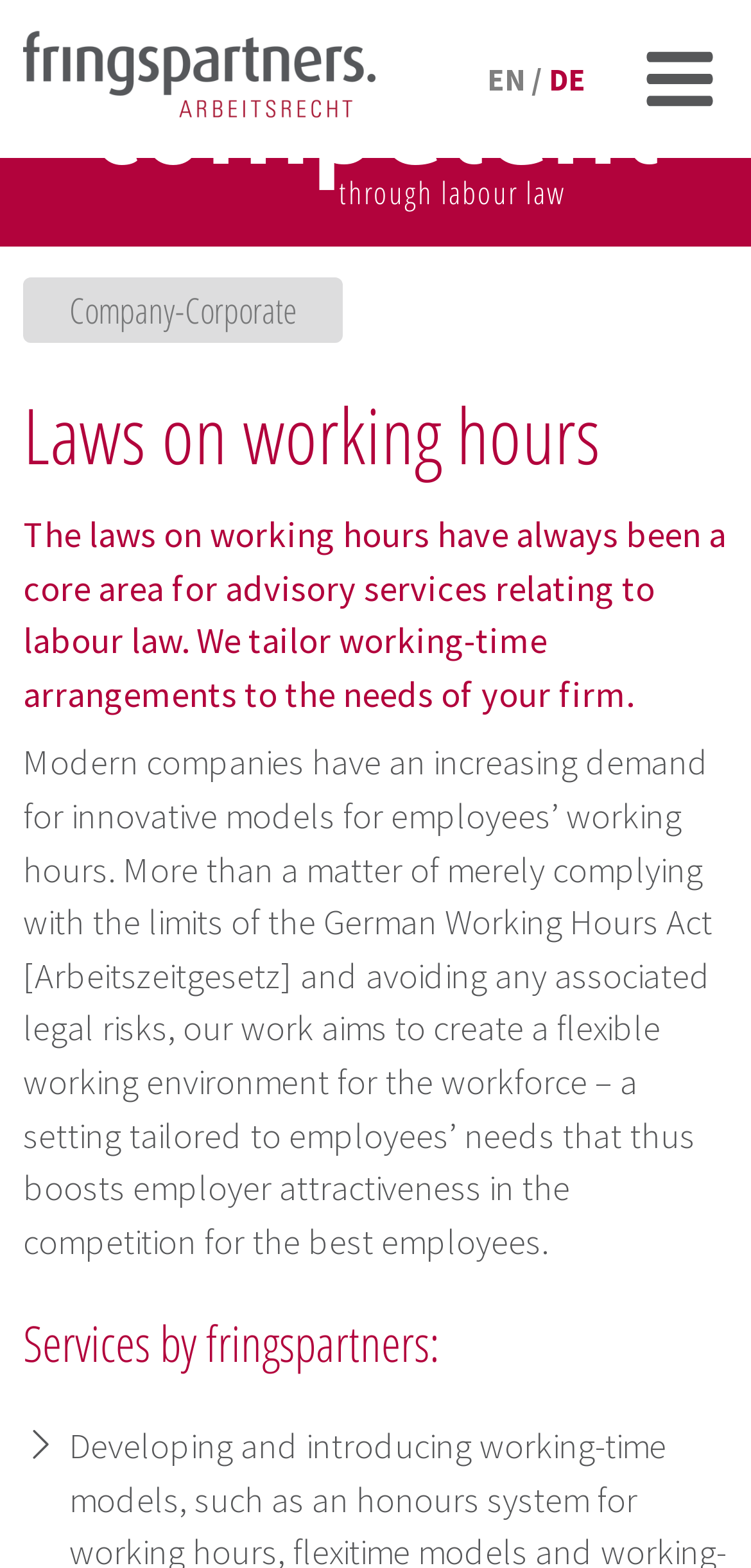Based on the image, give a detailed response to the question: What is the location of the law firm?

I determined this by reading the title of the webpage, which mentions 'Düsseldorf' as the location of the law firm.